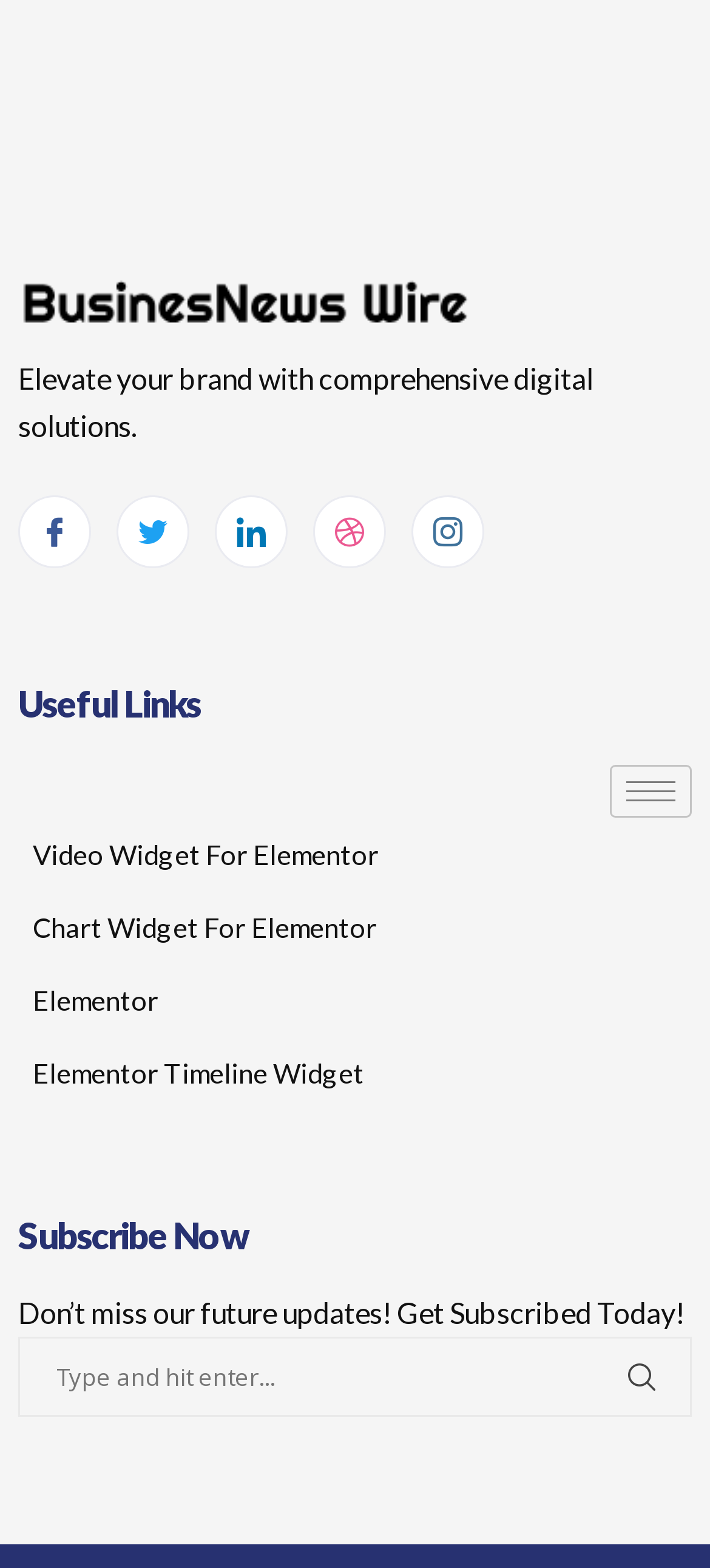Locate the bounding box coordinates of the segment that needs to be clicked to meet this instruction: "go to About Us".

None